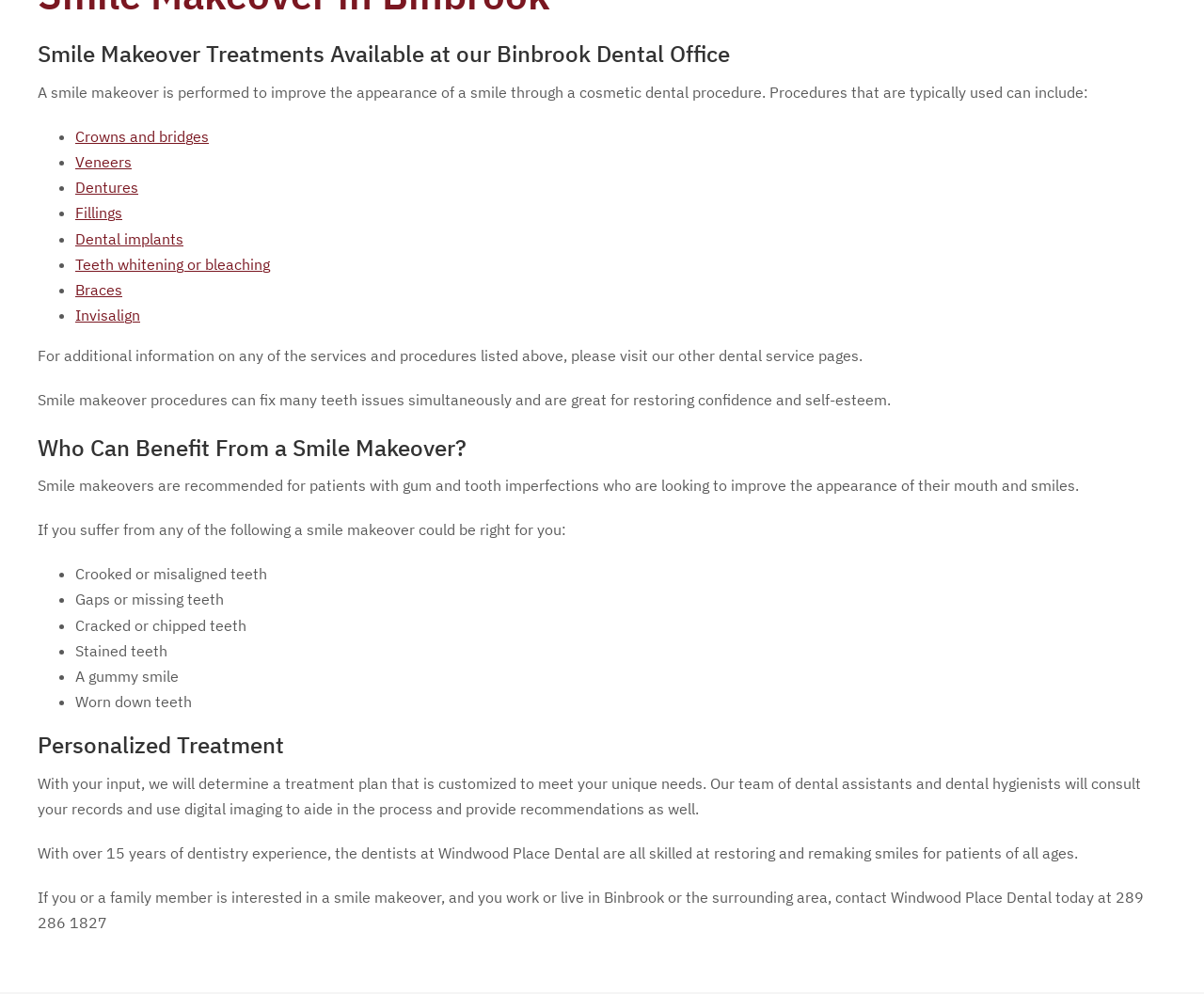Predict the bounding box coordinates of the UI element that matches this description: "Dental implants". The coordinates should be in the format [left, top, right, bottom] with each value between 0 and 1.

[0.062, 0.23, 0.152, 0.249]